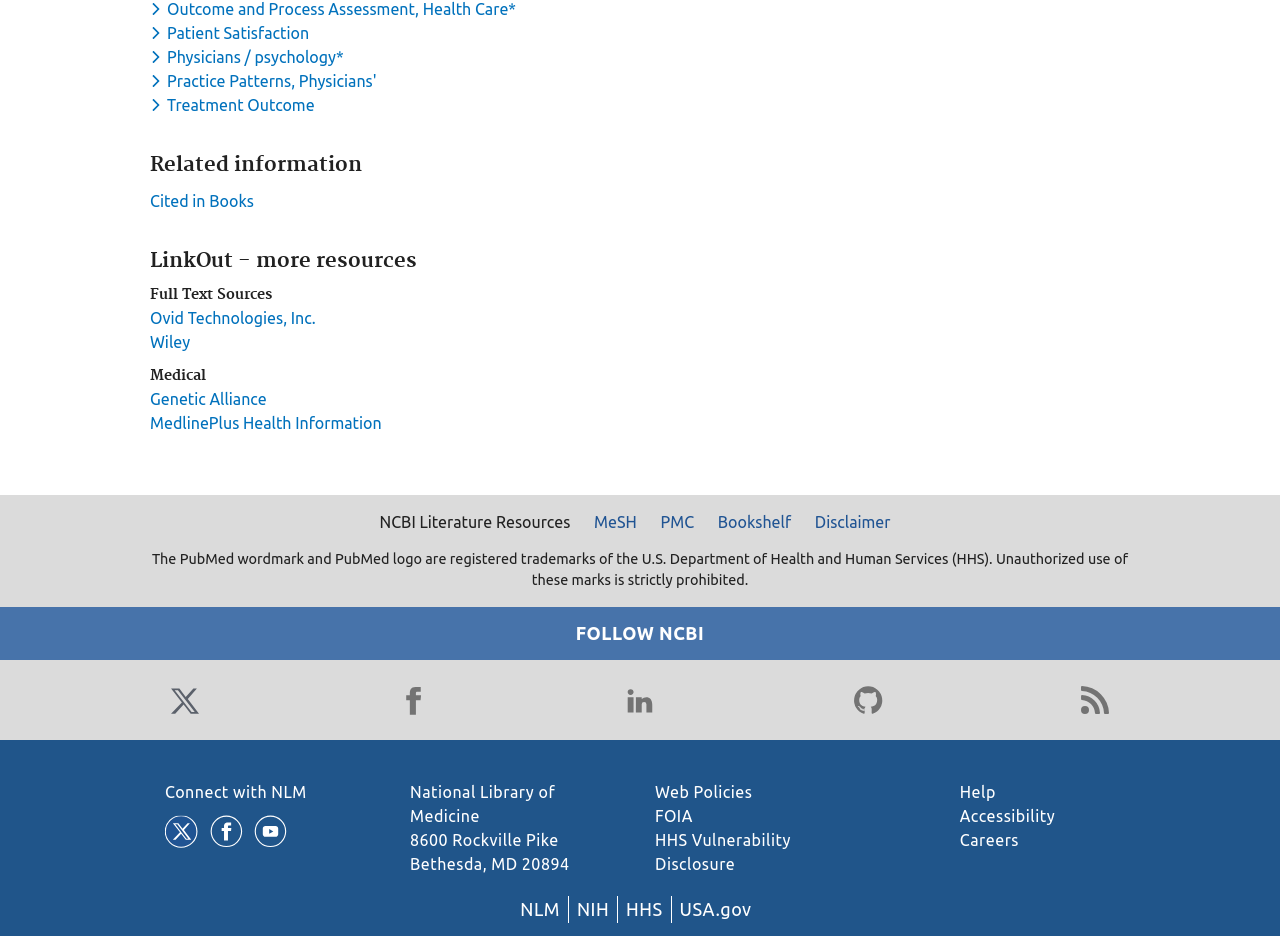Point out the bounding box coordinates of the section to click in order to follow this instruction: "Toggle dropdown menu for keyword Outcome and Process Assessment, Health Care".

[0.117, 0.0, 0.407, 0.019]